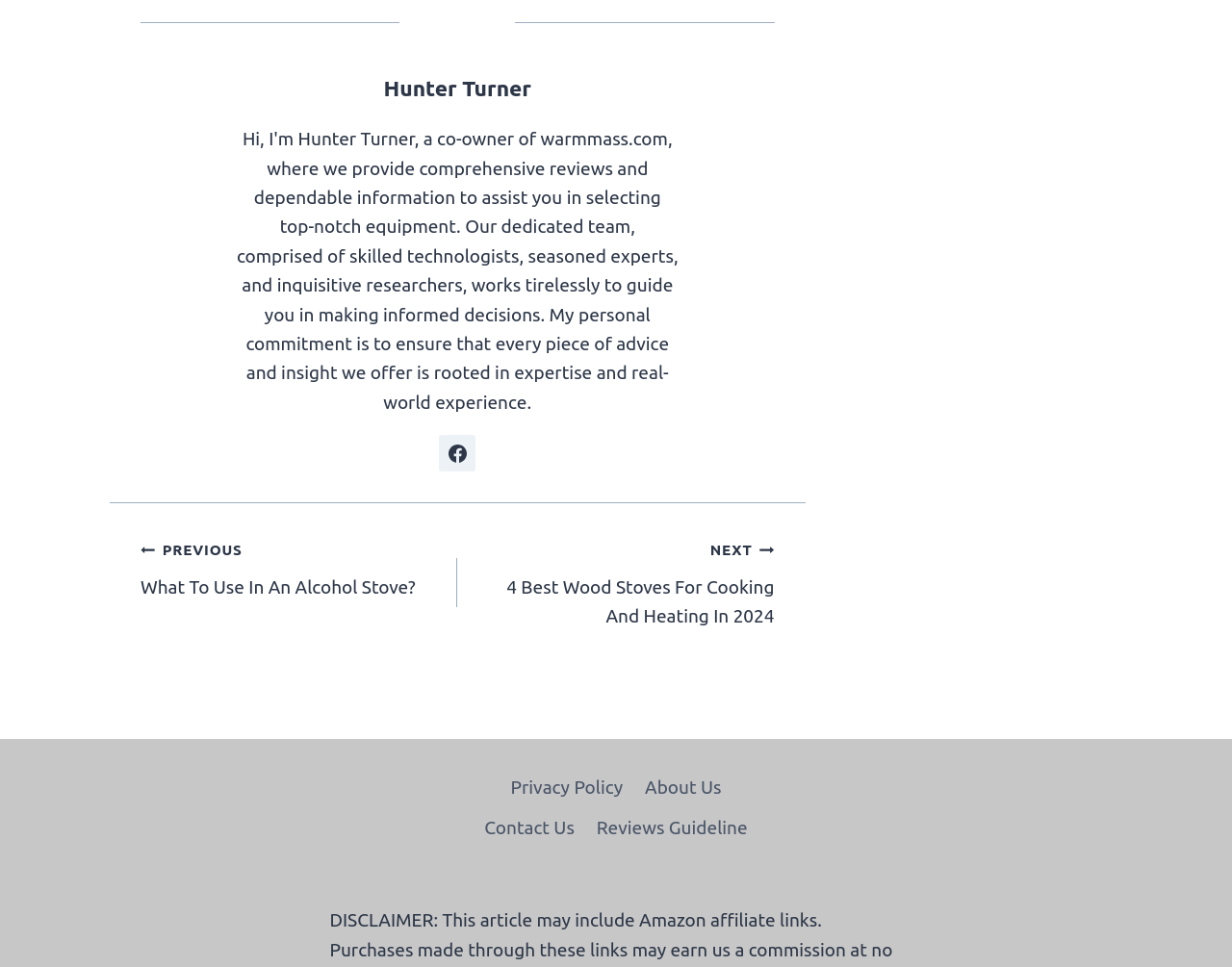Identify the bounding box for the described UI element: "Facebook".

[0.356, 0.45, 0.386, 0.488]